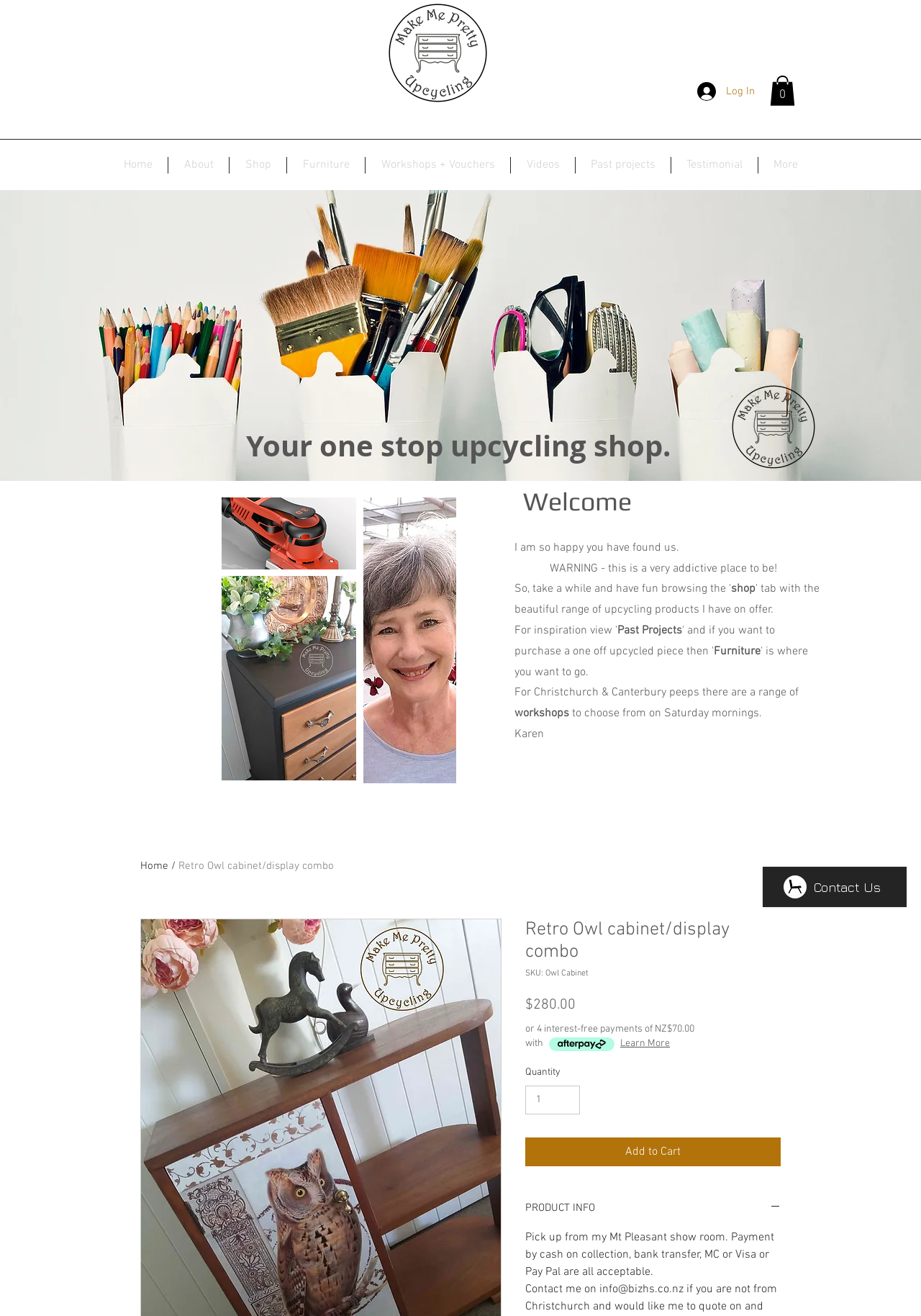Please locate the UI element described by "Retro Owl cabinet/display combo" and provide its bounding box coordinates.

[0.194, 0.653, 0.362, 0.663]